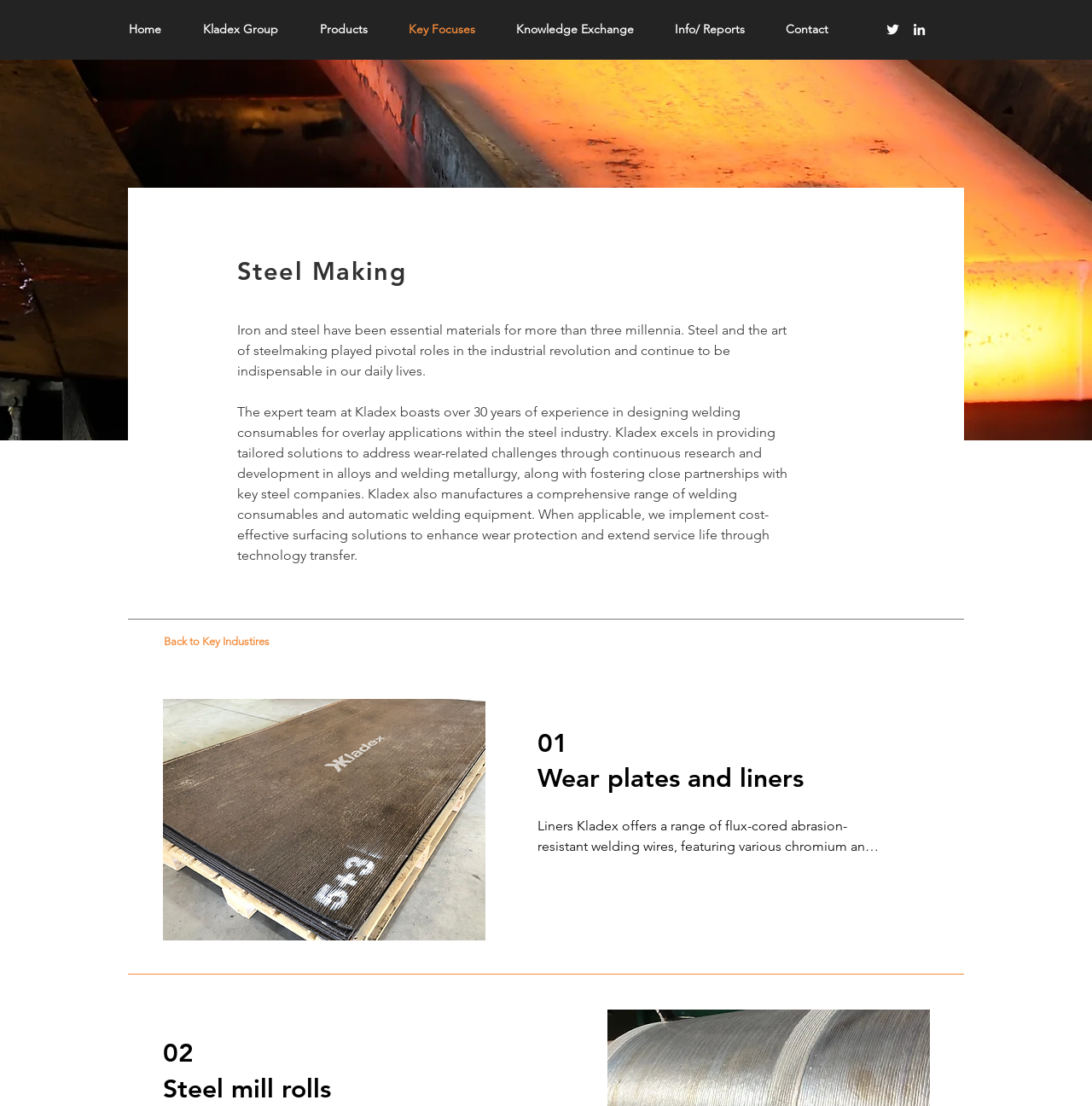What is the name of one of Kladex's products?
Refer to the image and offer an in-depth and detailed answer to the question.

The webpage lists 'Kladex PL60' as one of the company's products, which is a type of flux-cored abrasion-resistant welding wire designed for automated wear plate manufacturing processes.